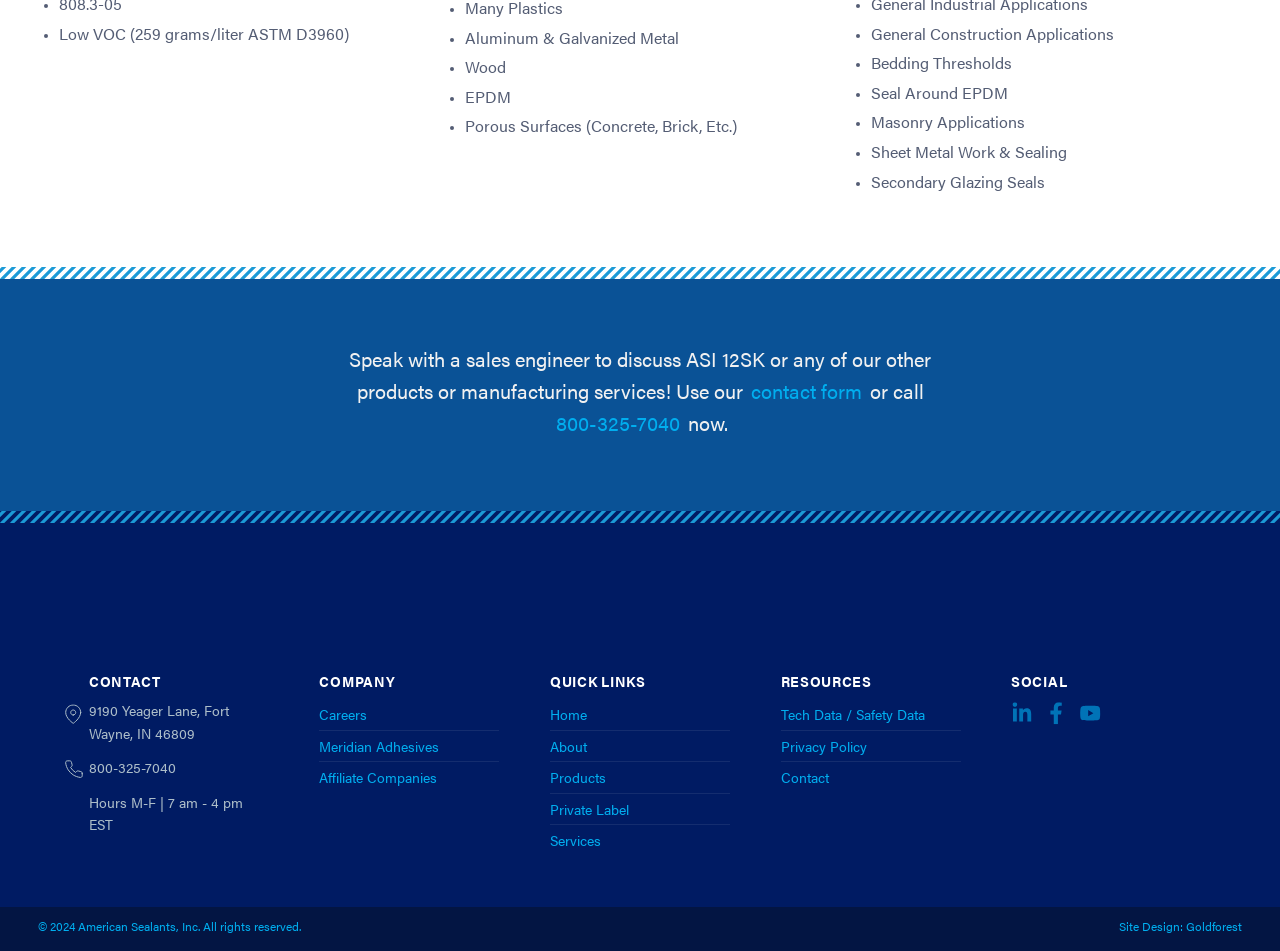Based on the visual content of the image, answer the question thoroughly: What are the company's business hours?

The company's business hours are mentioned on the webpage as Monday to Friday, 7 am to 4 pm Eastern Standard Time, which indicates when the company is available for business.